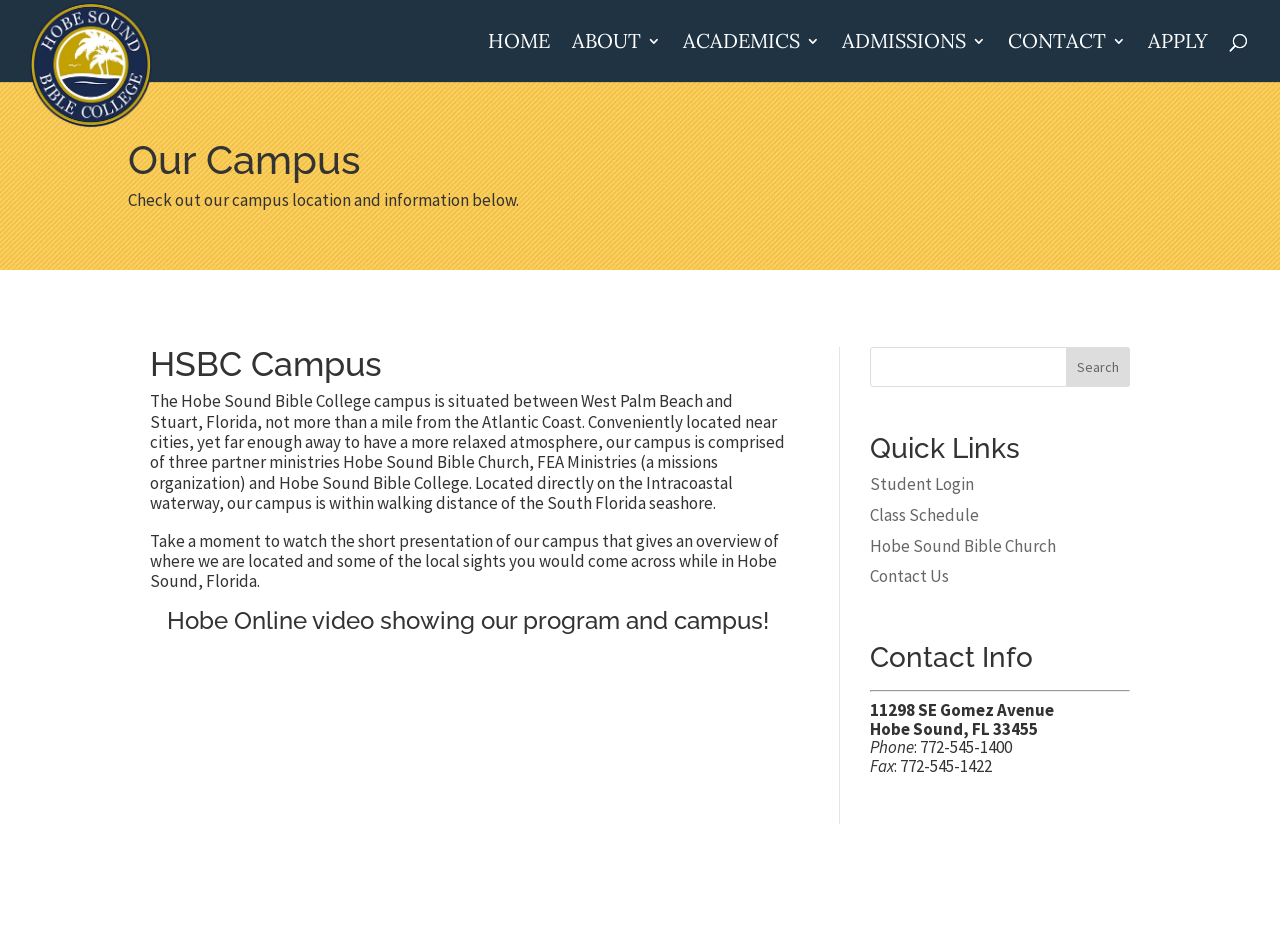Please identify the bounding box coordinates of the element I need to click to follow this instruction: "Click the 'Student Login' link".

[0.68, 0.502, 0.761, 0.525]